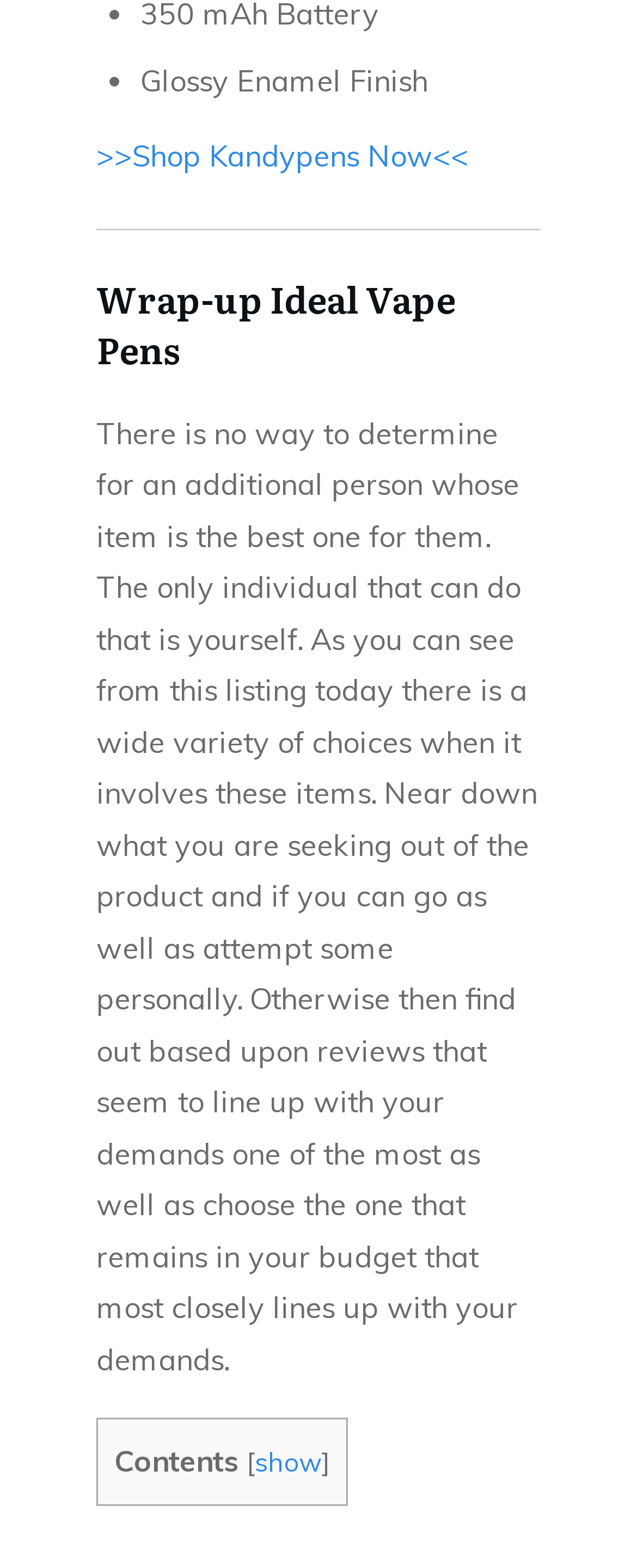What is the text in the table of contents?
Based on the screenshot, respond with a single word or phrase.

Contents